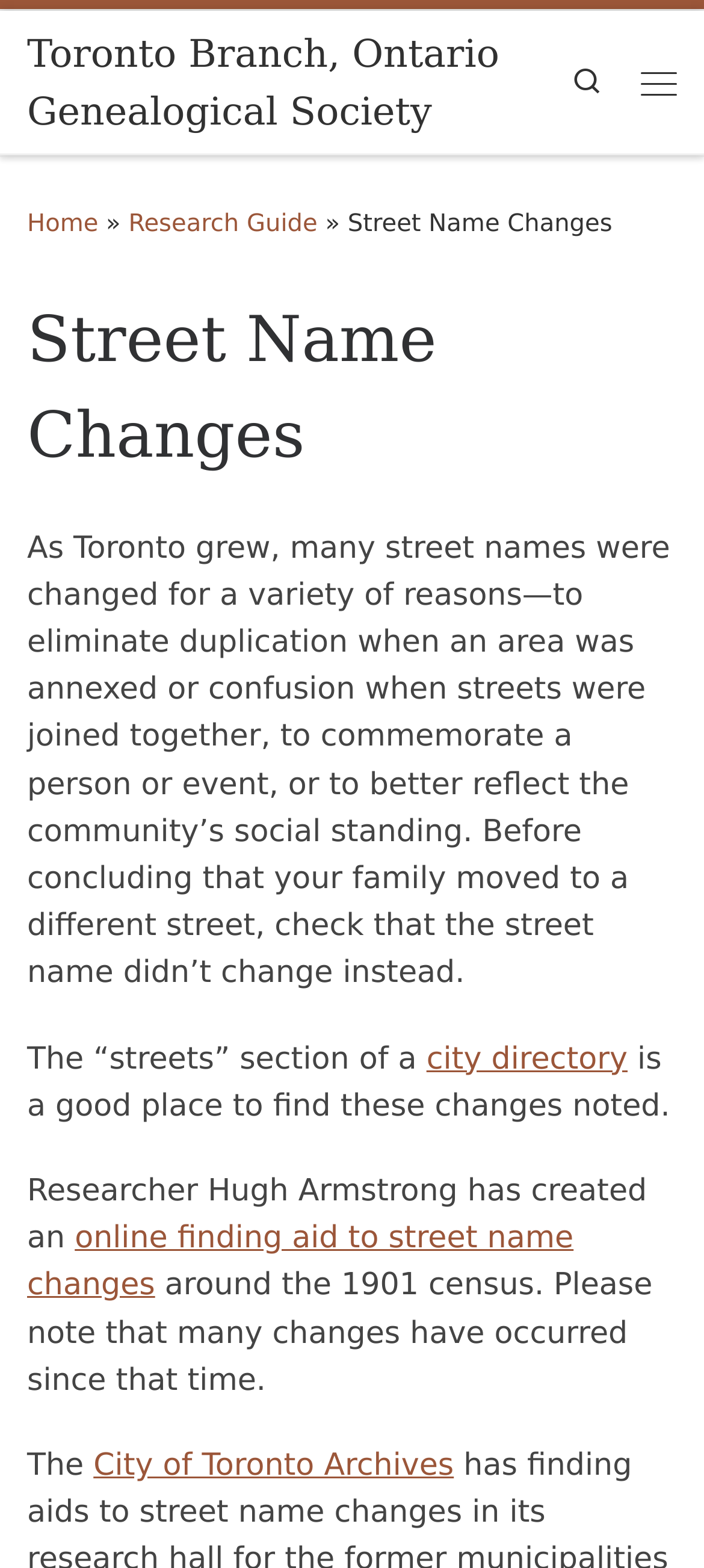What is the main topic of this webpage?
Make sure to answer the question with a detailed and comprehensive explanation.

Based on the webpage content, the main topic is about the changes of street names in Toronto, which is indicated by the heading 'Street Name Changes' and the text that follows, explaining the reasons and ways to research these changes.